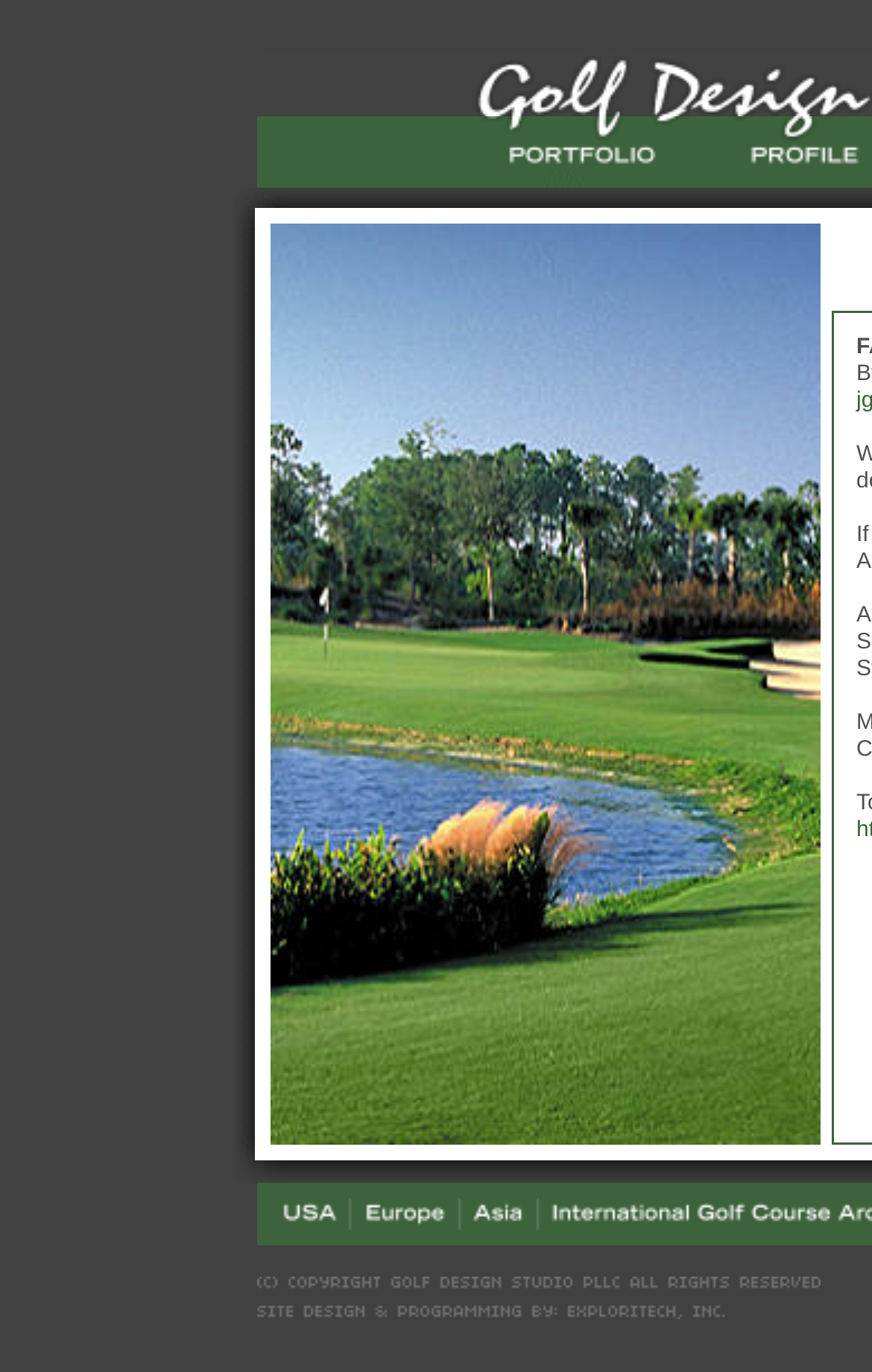Respond with a single word or phrase for the following question: 
How many links are there on this webpage?

2